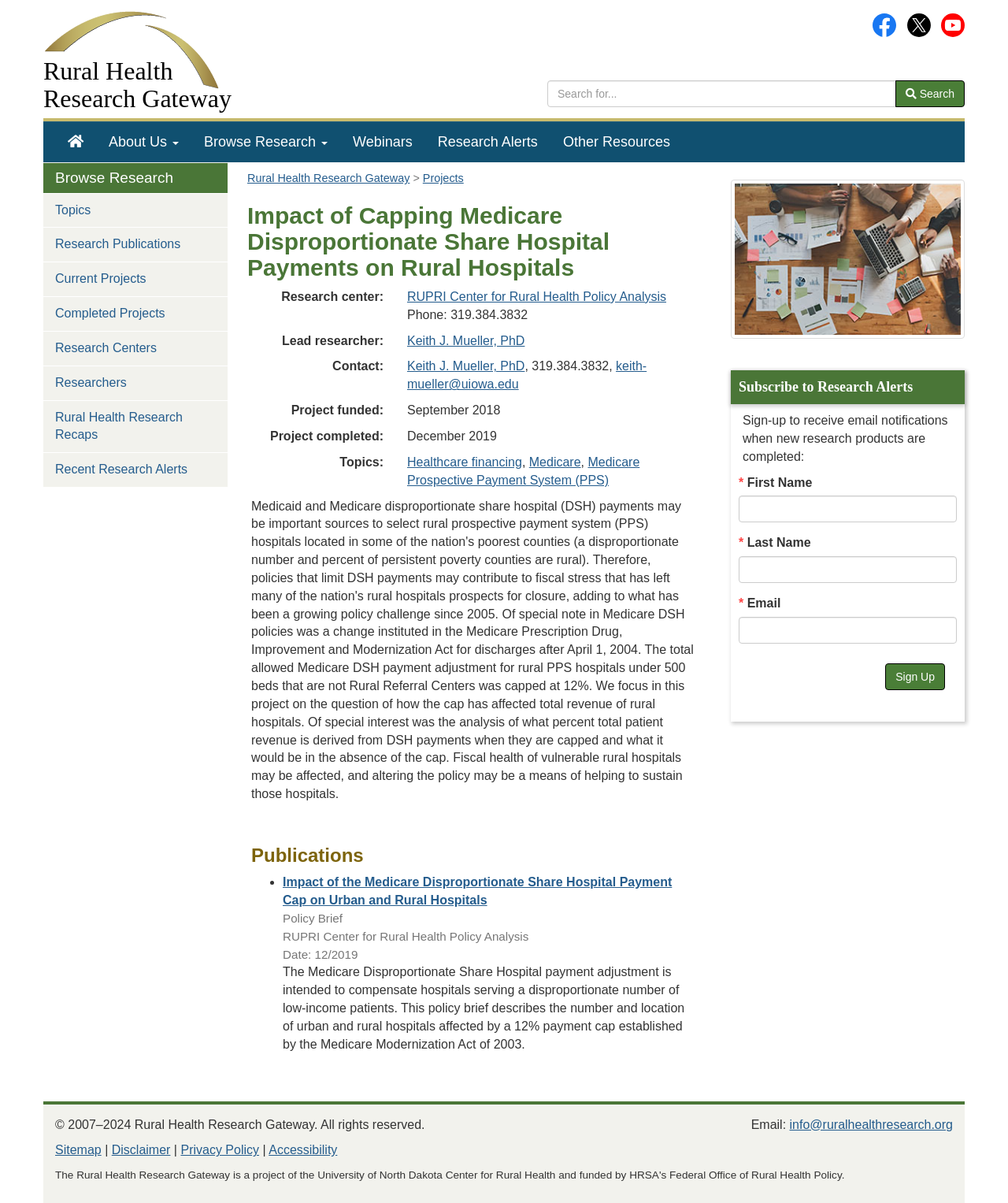Can you extract the headline from the webpage for me?

Rural Health
Research Gateway